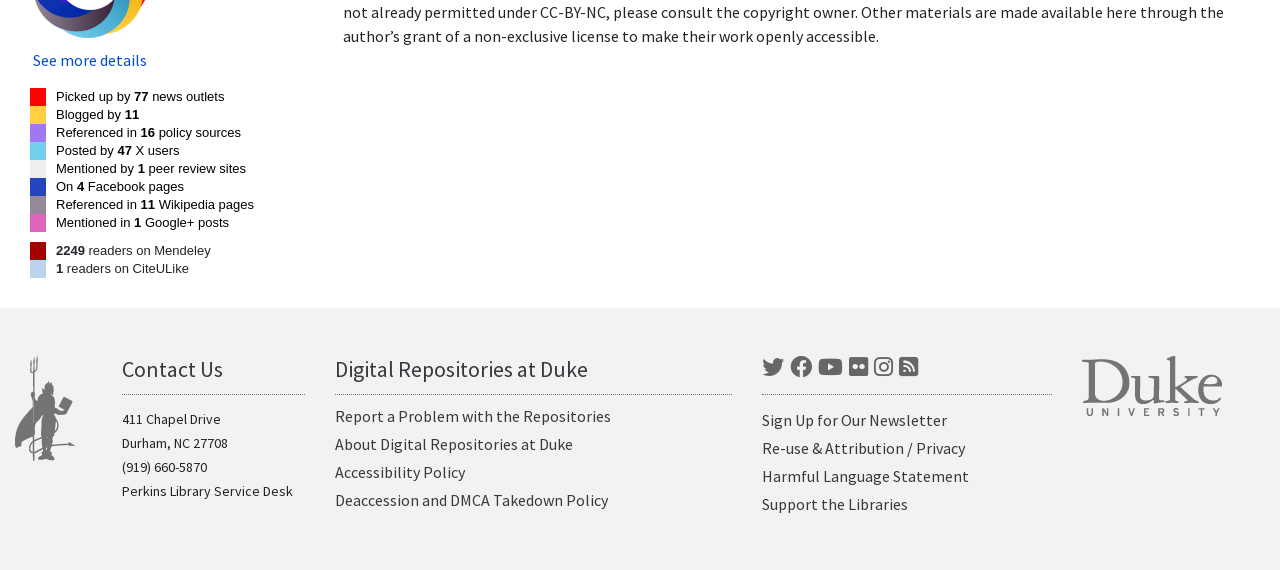What is the phone number of the Perkins Library Service Desk?
Answer with a single word or short phrase according to what you see in the image.

(919) 660-5870